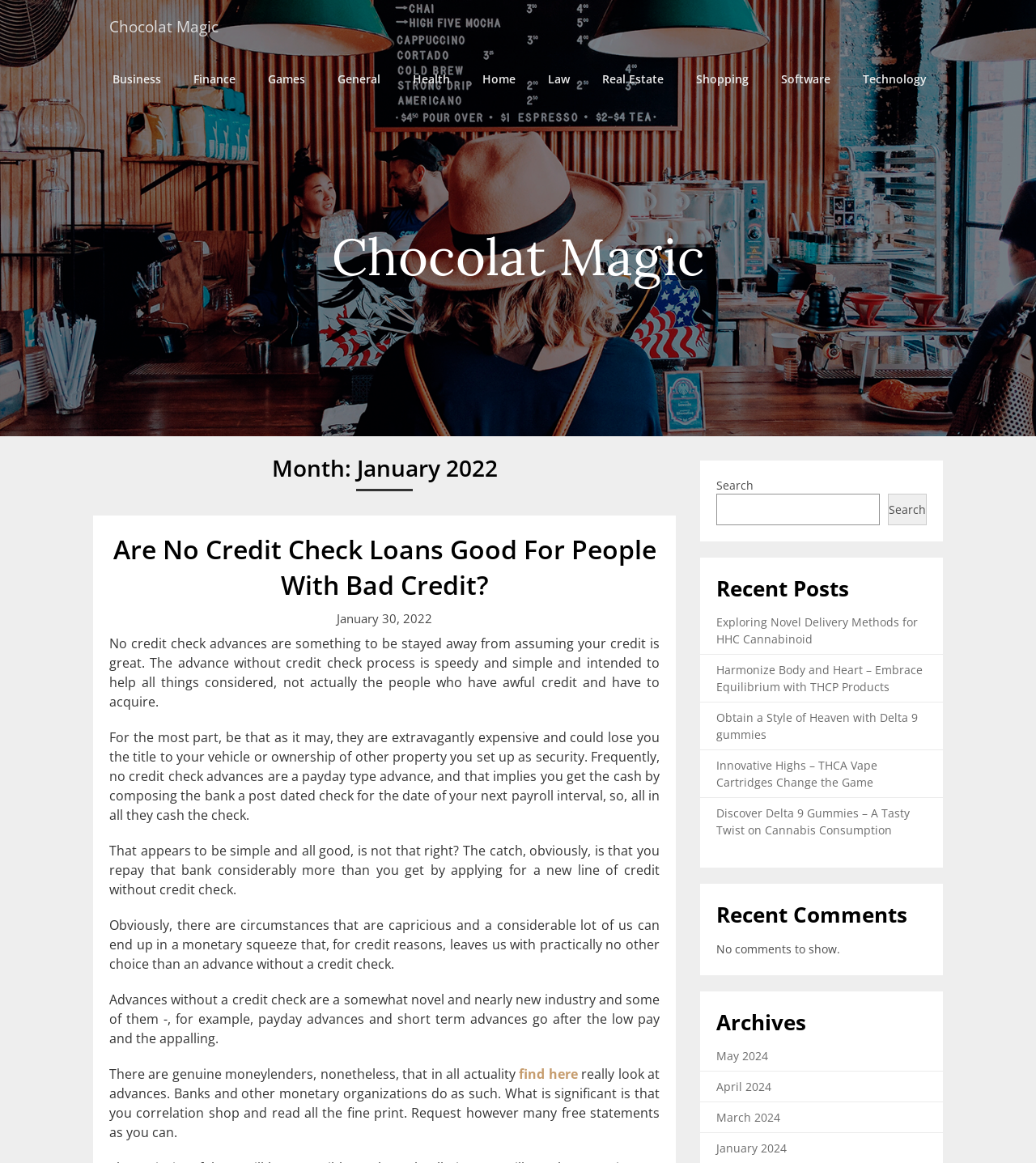Please pinpoint the bounding box coordinates for the region I should click to adhere to this instruction: "Click on 'Are No Credit Check Loans Good For People With Bad Credit?'".

[0.109, 0.457, 0.633, 0.518]